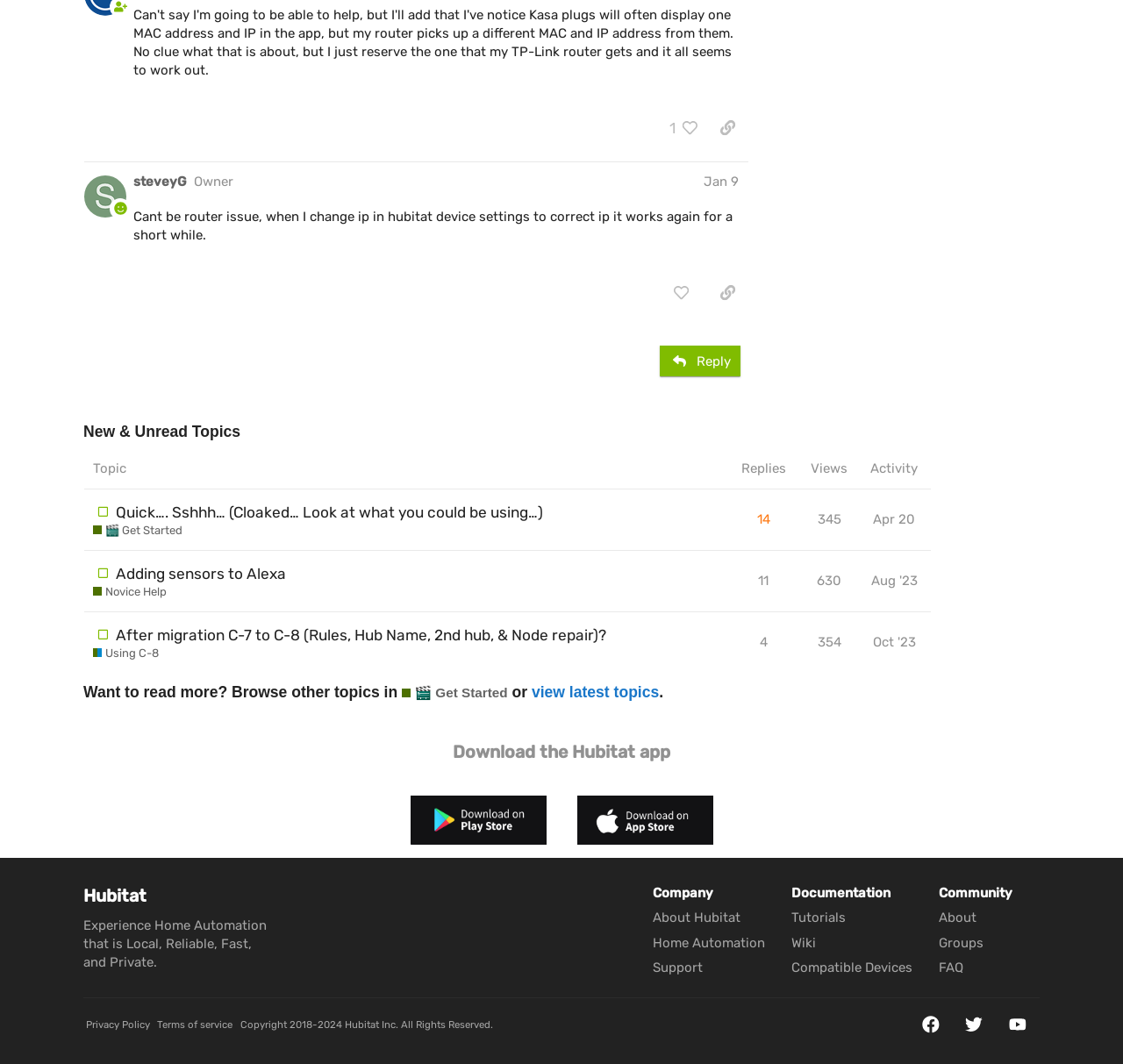Could you locate the bounding box coordinates for the section that should be clicked to accomplish this task: "like this post".

[0.588, 0.262, 0.625, 0.29]